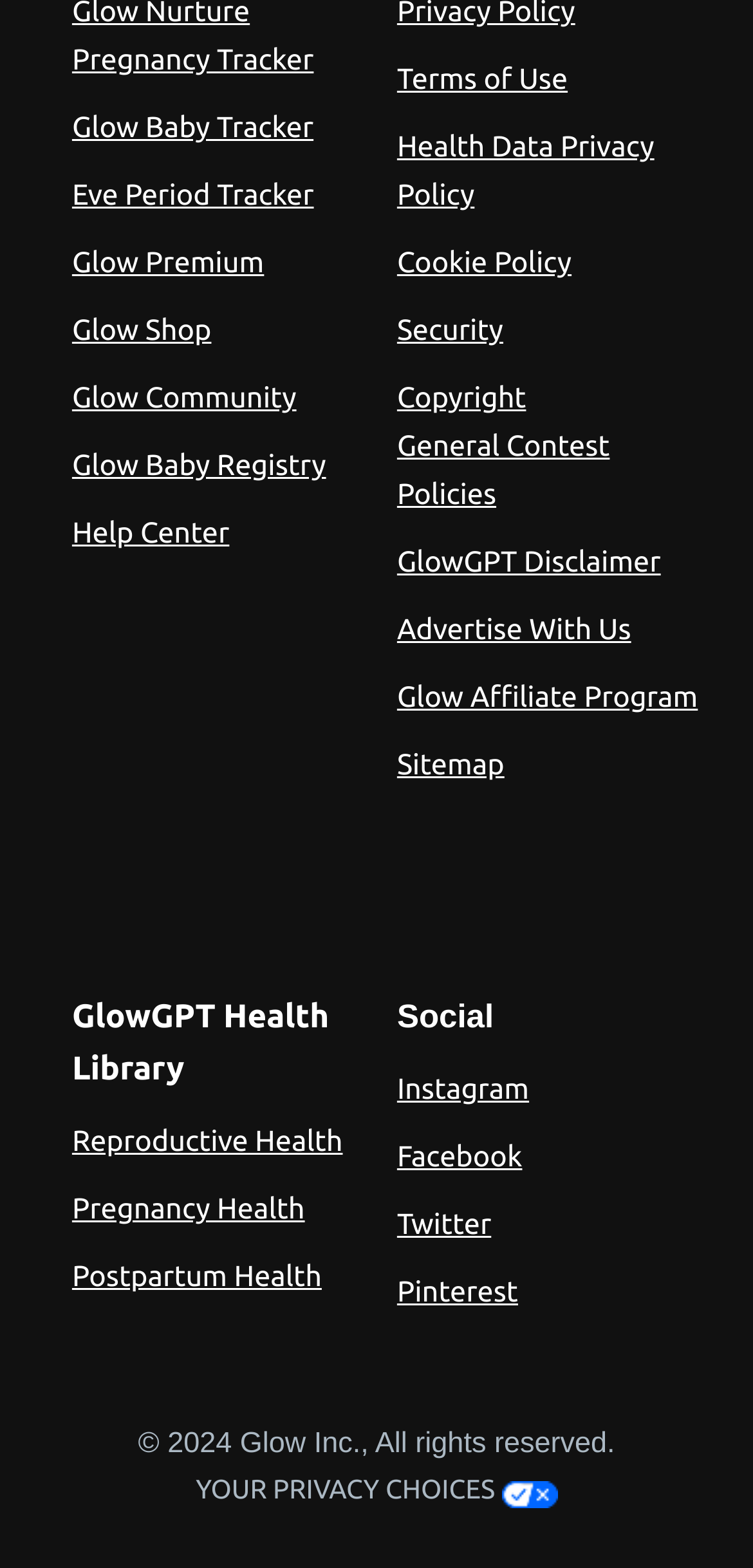What is the copyright information?
Based on the image, provide your answer in one word or phrase.

2024 Glow Inc.